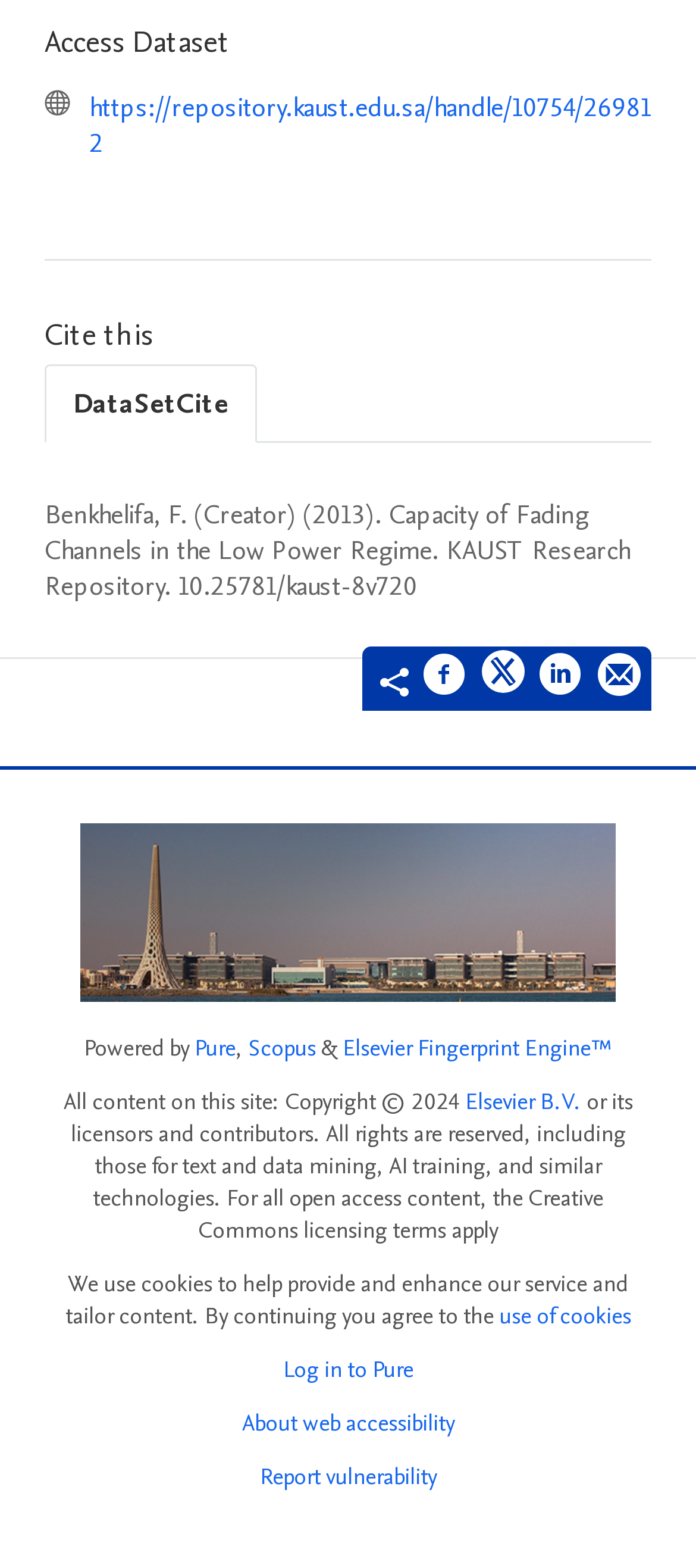Respond to the question below with a single word or phrase: What is the logo at the top of the page?

KAUST FACULTY PORTAL Logo